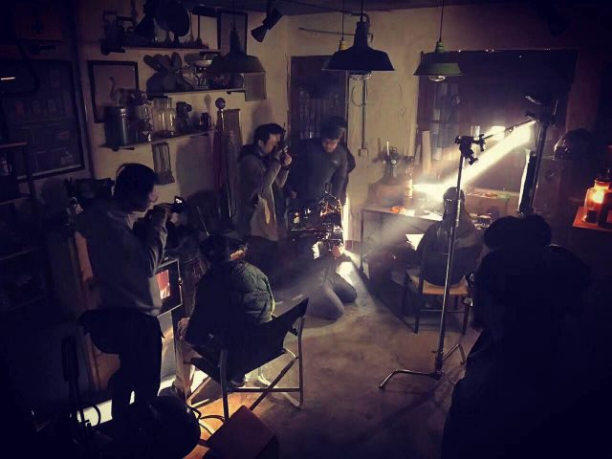Give an in-depth description of the image.

The image captures a dynamic behind-the-scenes moment during a film shoot, showcasing the collaborative effort between a production team and talent. In a creatively lit studio, where shafts of light pierce through the soft haze, several individuals are positioned strategically: some are actively operating cameras while others are adjusting the scene's setup. The cozy, vintage ambiance of the room is enhanced by various props adorning the walls, hinting at a blend of artistic design and functional elements. This setting likely facilitates the partnership between Airbnb and Studio Stare, highlighting how the latter has been instrumental in creating visually engaging content over five years of collaboration. The team seems to be striving for a high-quality, shareable outcome, indicative of their adaptive approach in a rapidly evolving digital landscape.